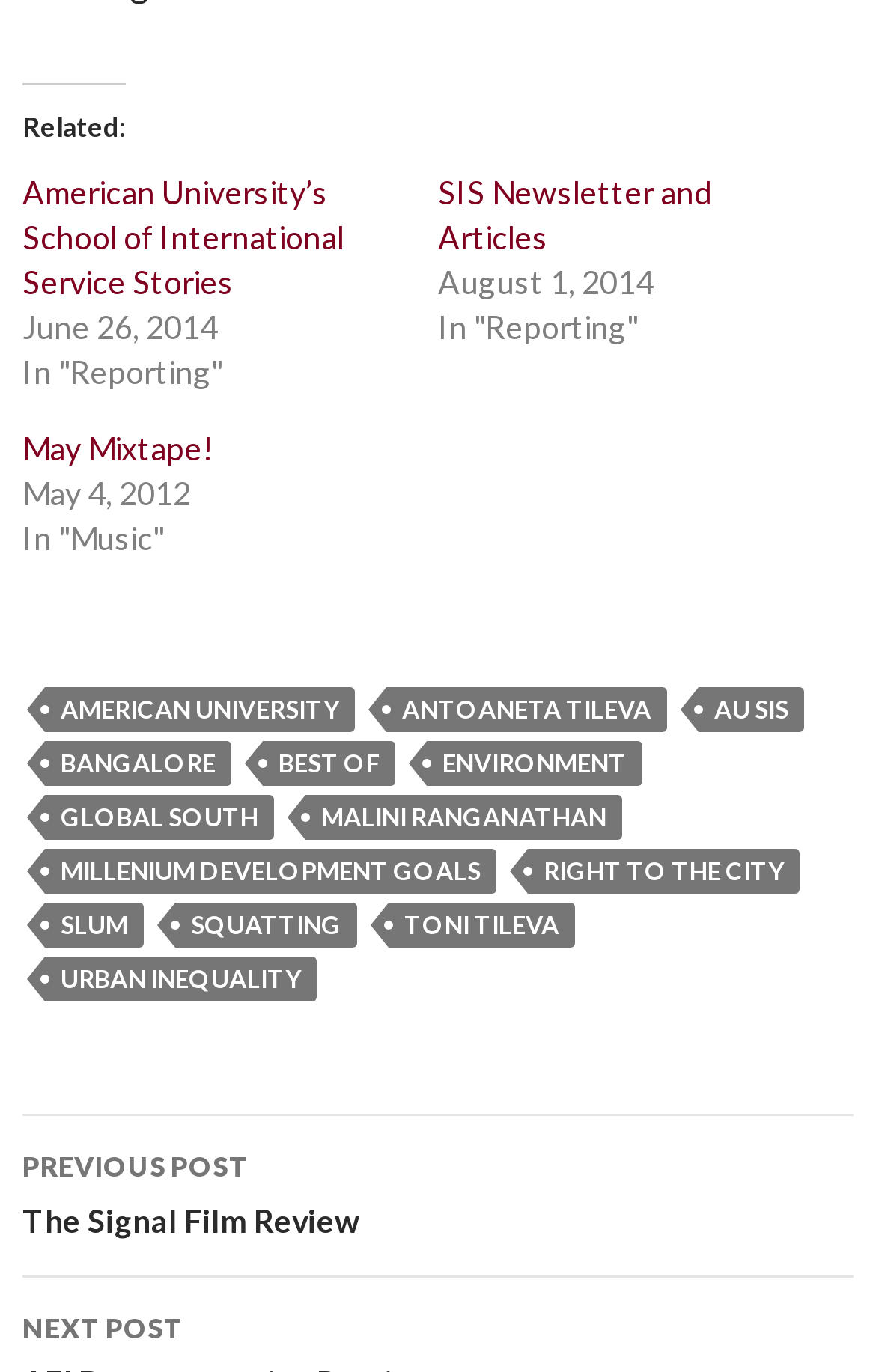From the webpage screenshot, predict the bounding box coordinates (top-left x, top-left y, bottom-right x, bottom-right y) for the UI element described here: environment

[0.487, 0.539, 0.733, 0.572]